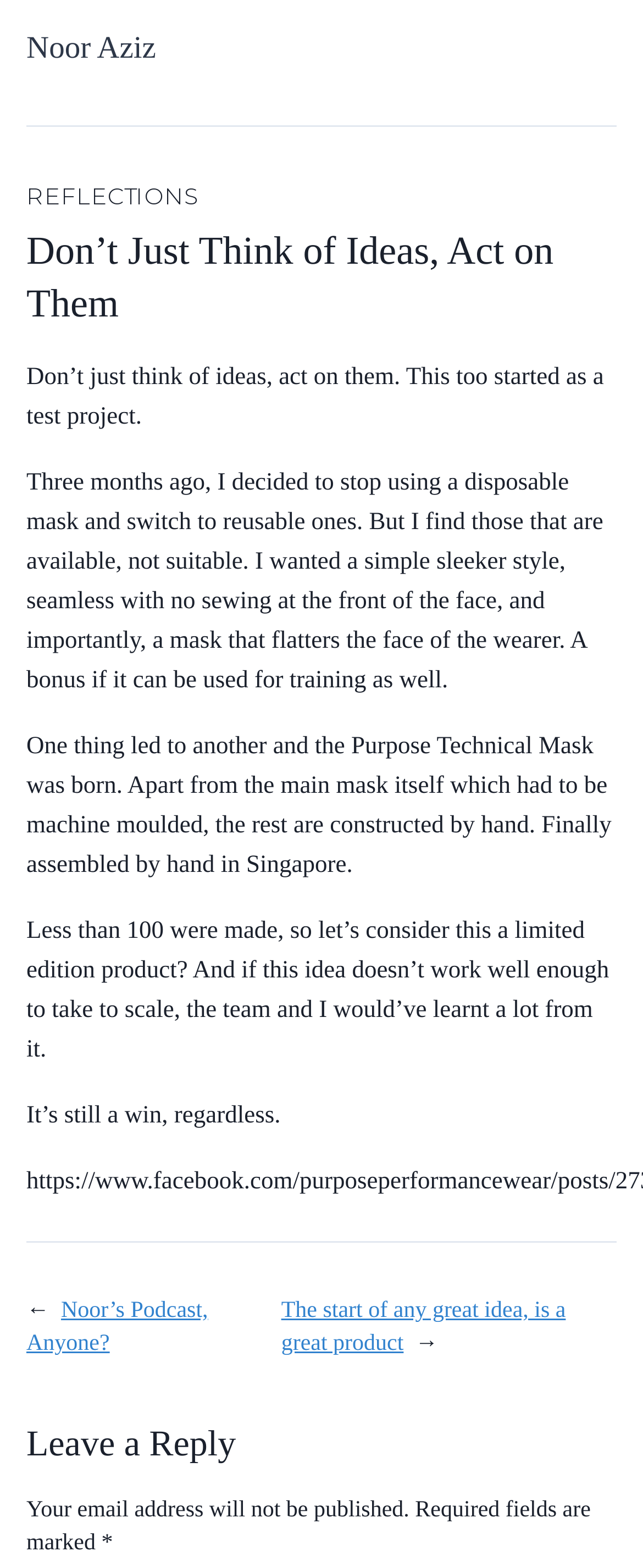What is the name of the author?
Give a detailed response to the question by analyzing the screenshot.

The name of the author can be found in the heading element at the top of the webpage, which is 'Noor Aziz'. This is also a link, indicating that it may lead to more information about the author.